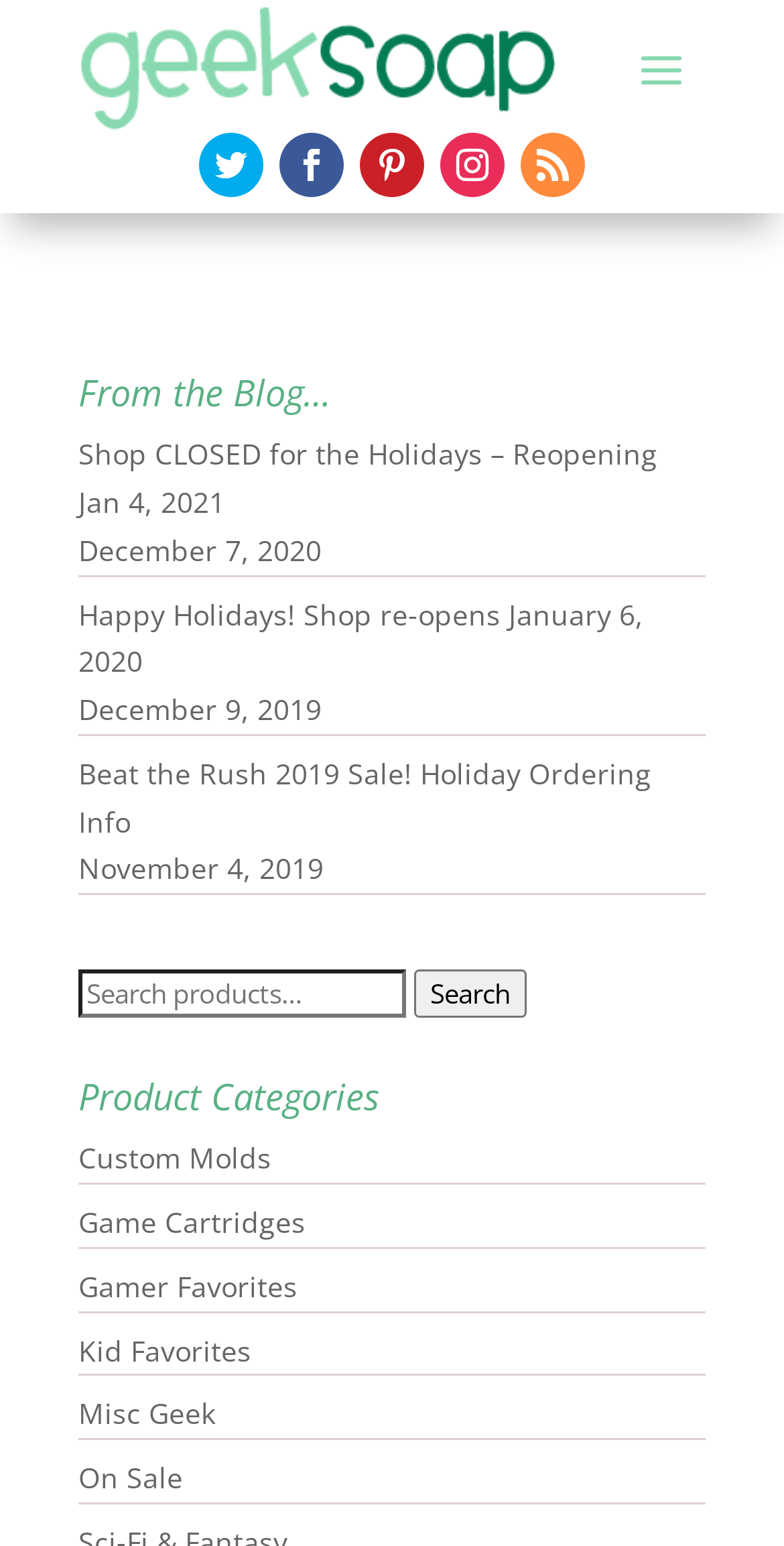Please determine the headline of the webpage and provide its content.

It’s Been a Busy Summer!